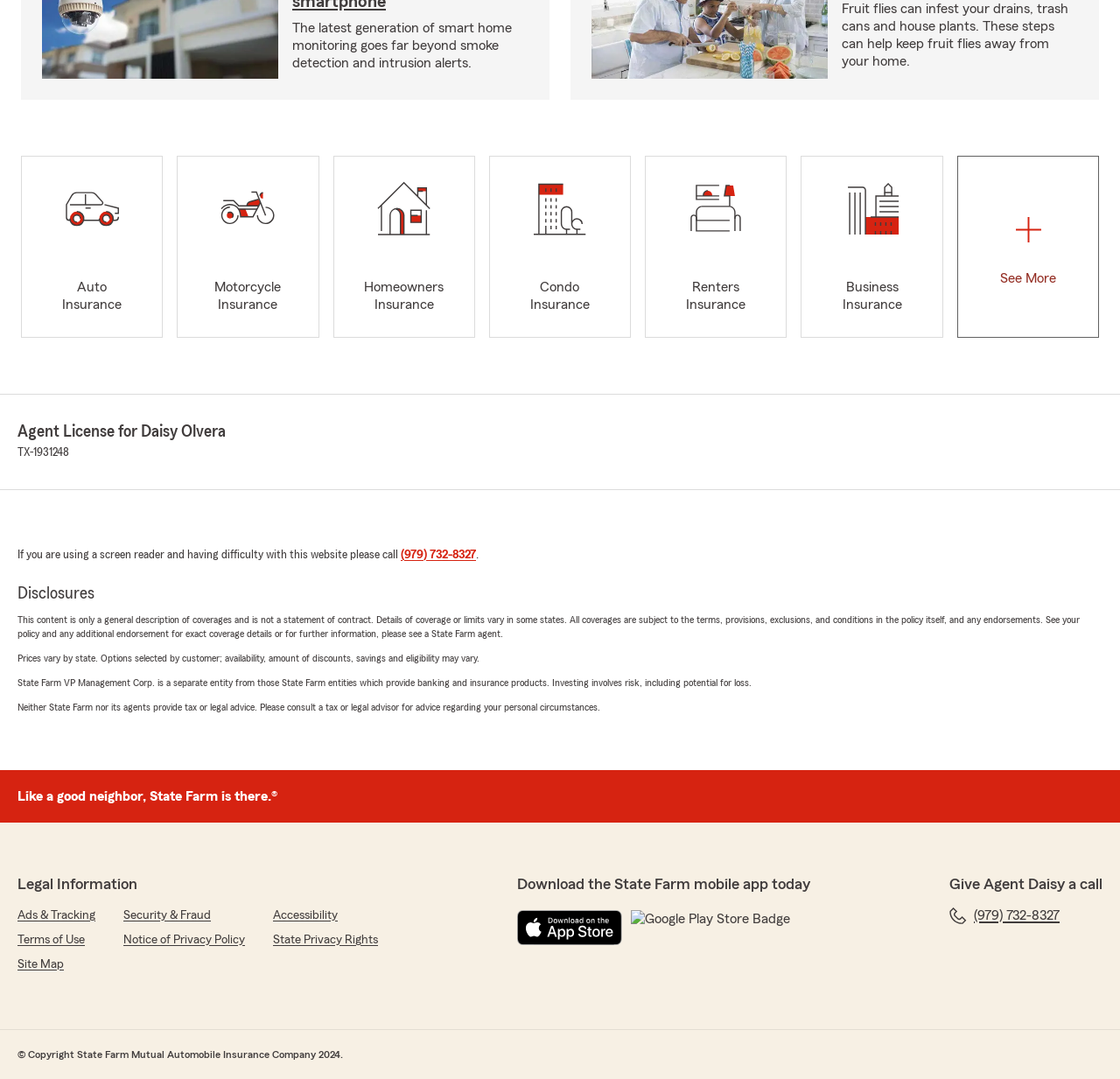Identify the bounding box coordinates of the element to click to follow this instruction: 'Click Business Insurance'. Ensure the coordinates are four float values between 0 and 1, provided as [left, top, right, bottom].

[0.715, 0.144, 0.842, 0.313]